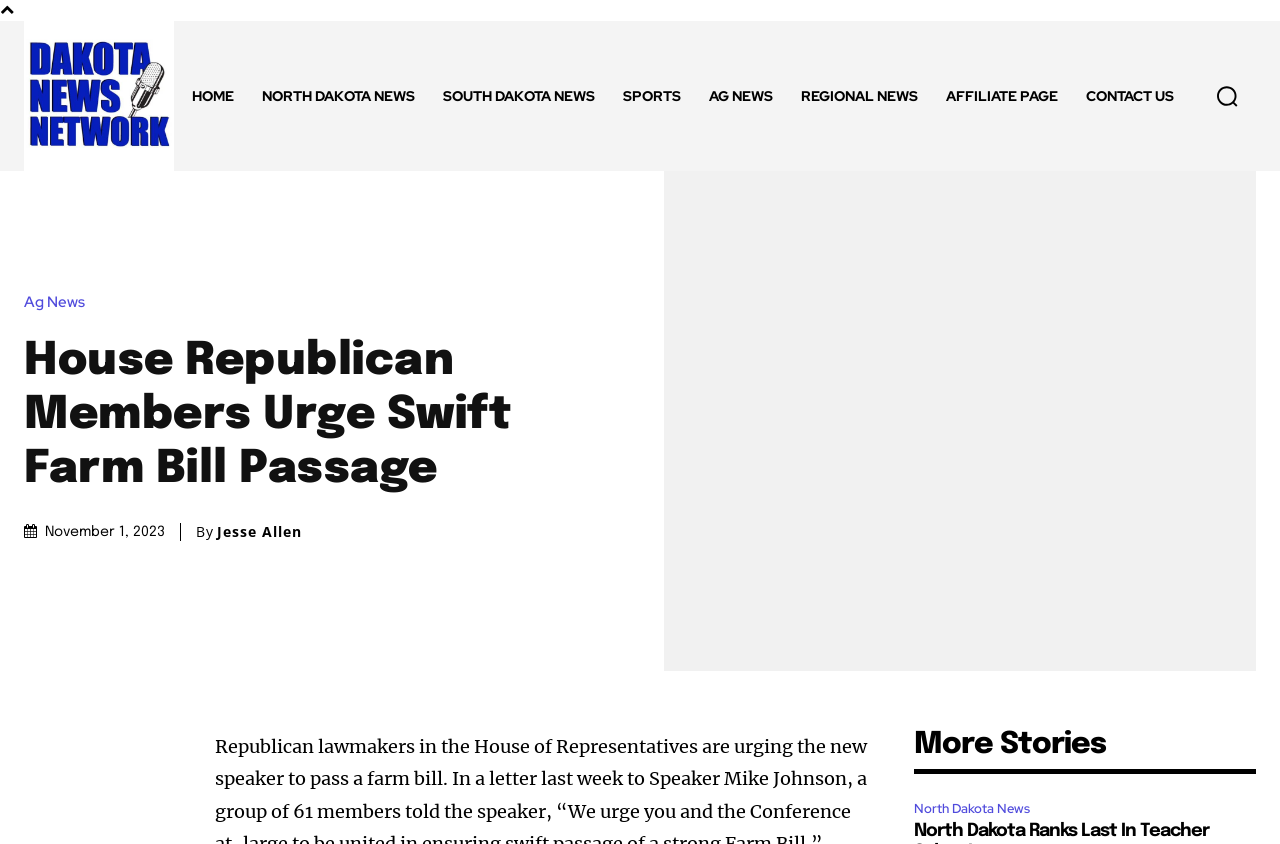Locate the bounding box coordinates of the segment that needs to be clicked to meet this instruction: "go to home page".

[0.139, 0.066, 0.194, 0.161]